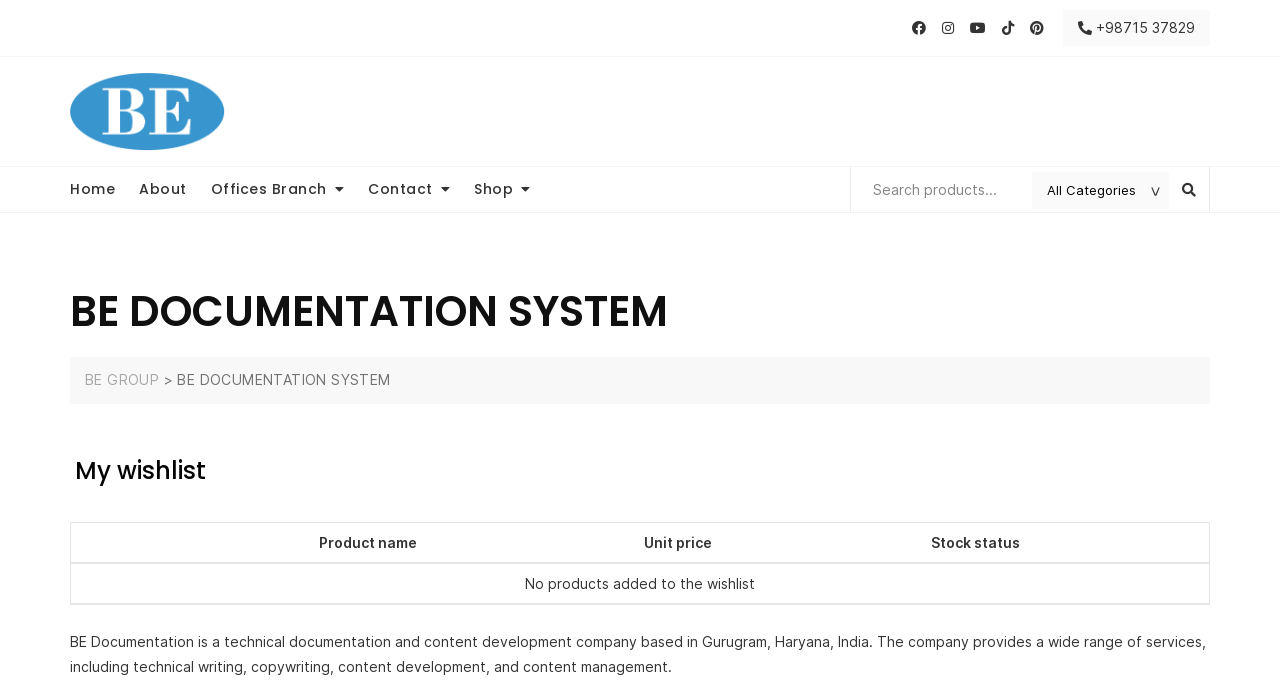Show the bounding box coordinates of the element that should be clicked to complete the task: "Click the Home link".

[0.055, 0.242, 0.109, 0.307]